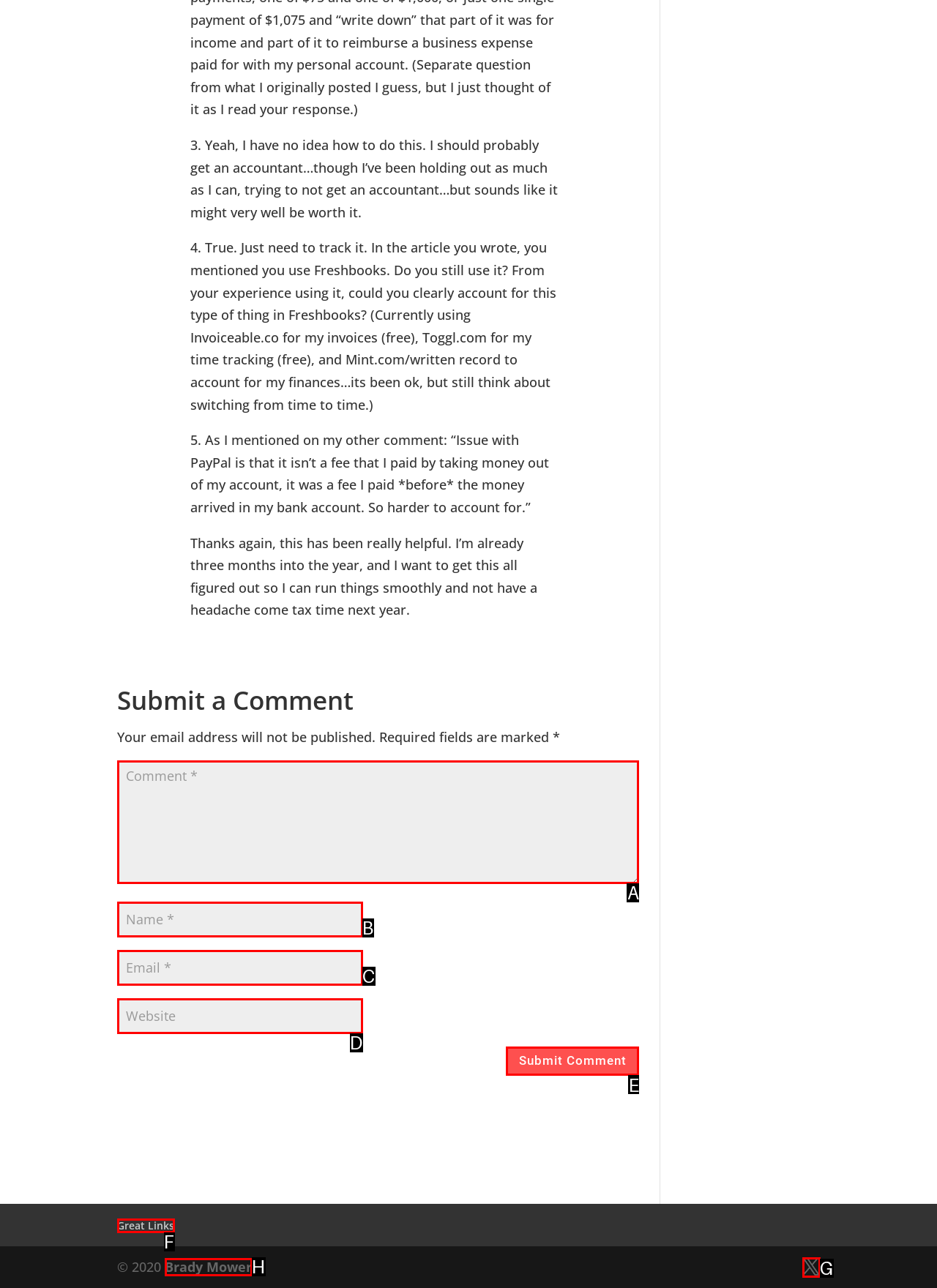Tell me which letter corresponds to the UI element that should be clicked to fulfill this instruction: Submit a comment
Answer using the letter of the chosen option directly.

E